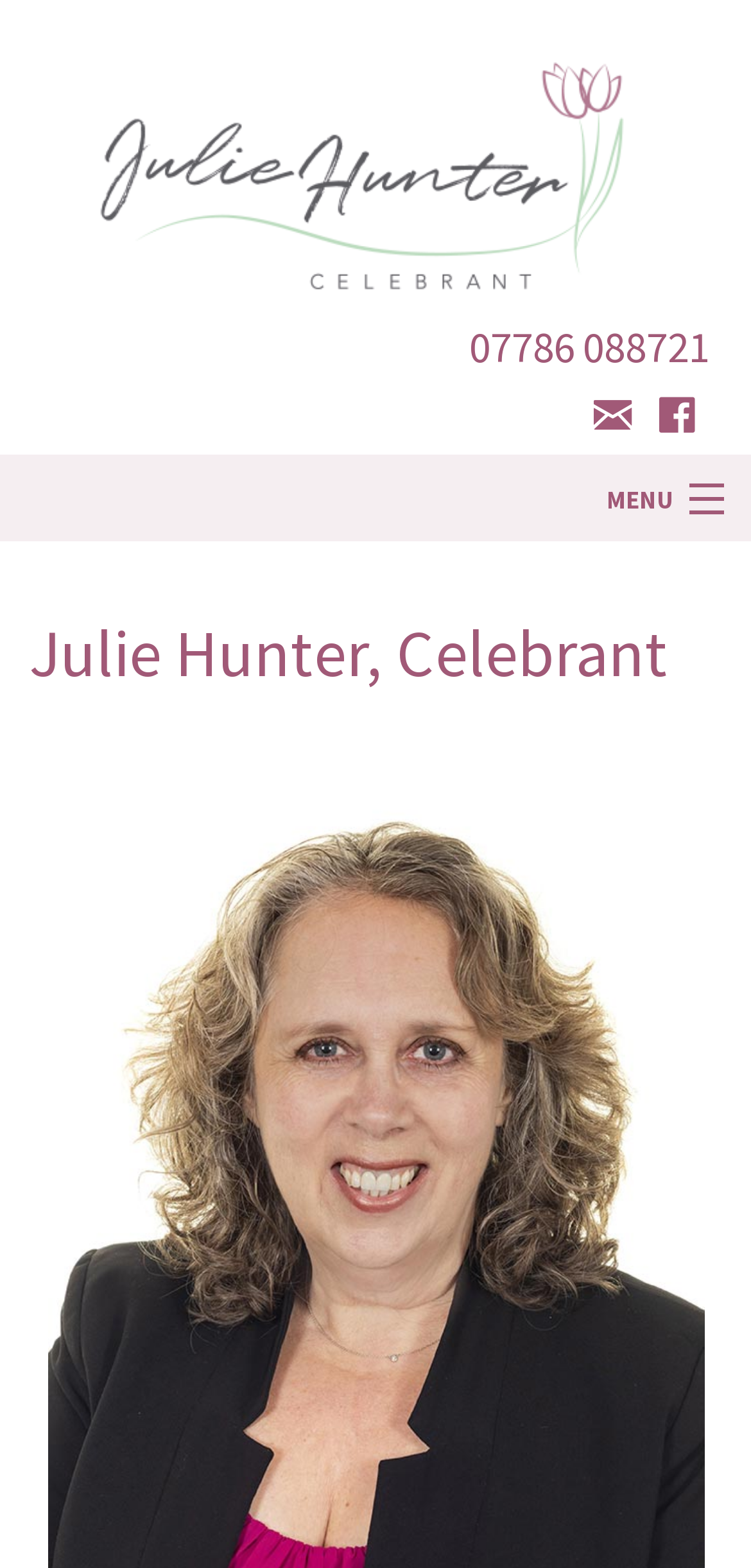Provide the bounding box coordinates of the section that needs to be clicked to accomplish the following instruction: "go to the Home page."

[0.0, 0.345, 1.0, 0.4]